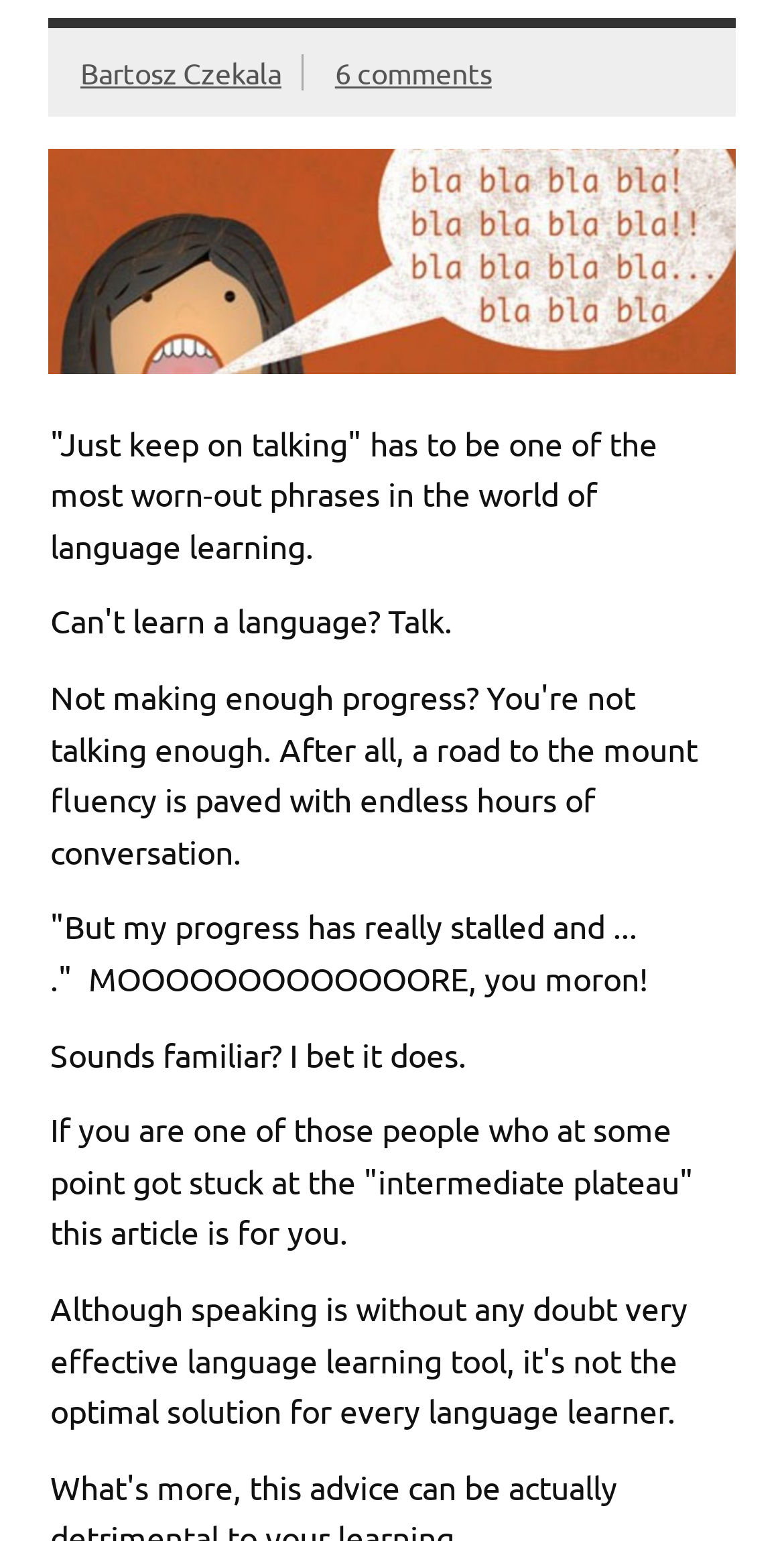Using the description: "6 comments", identify the bounding box of the corresponding UI element in the screenshot.

[0.427, 0.035, 0.627, 0.058]